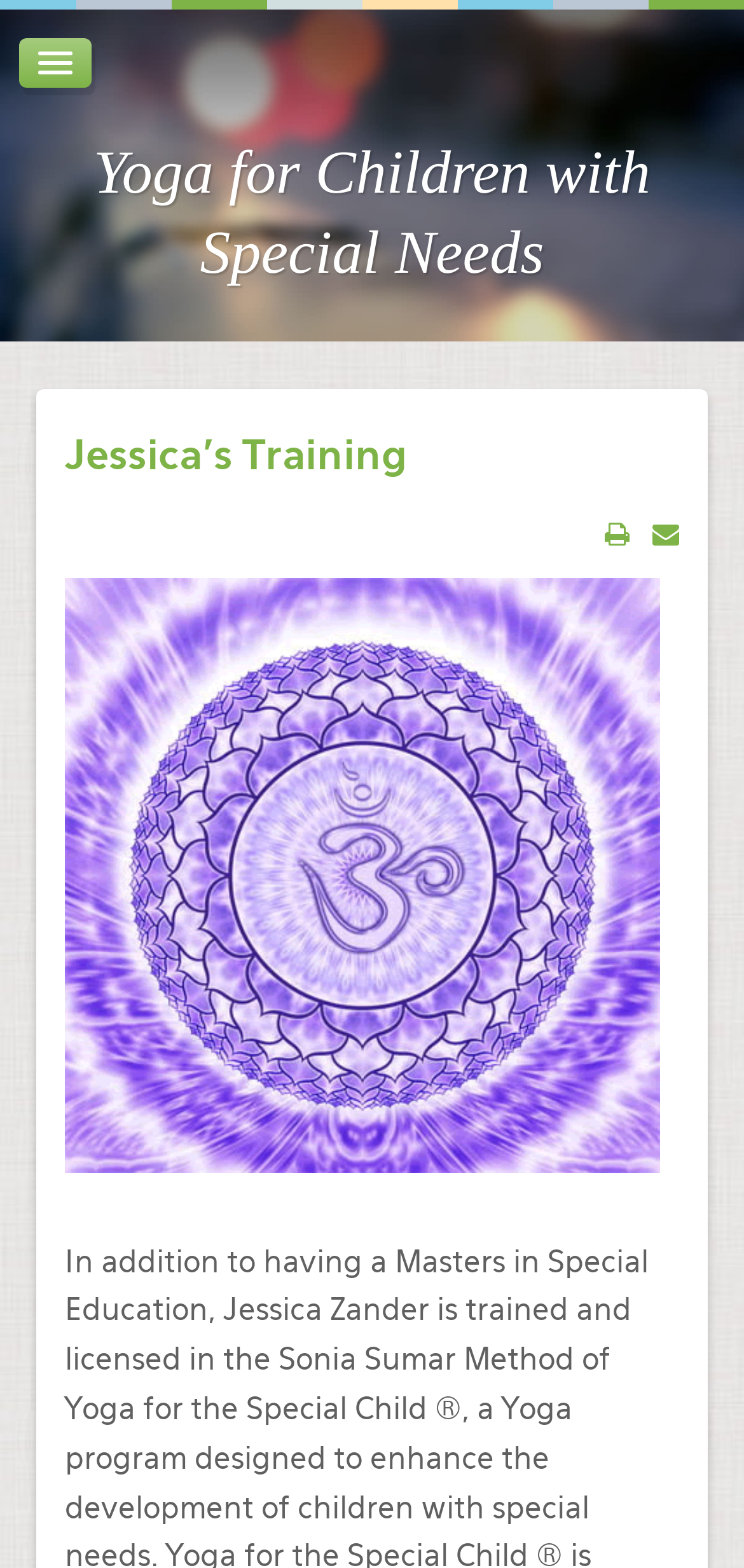Indicate the bounding box coordinates of the clickable region to achieve the following instruction: "learn about yoga for autism."

[0.166, 0.131, 0.699, 0.173]